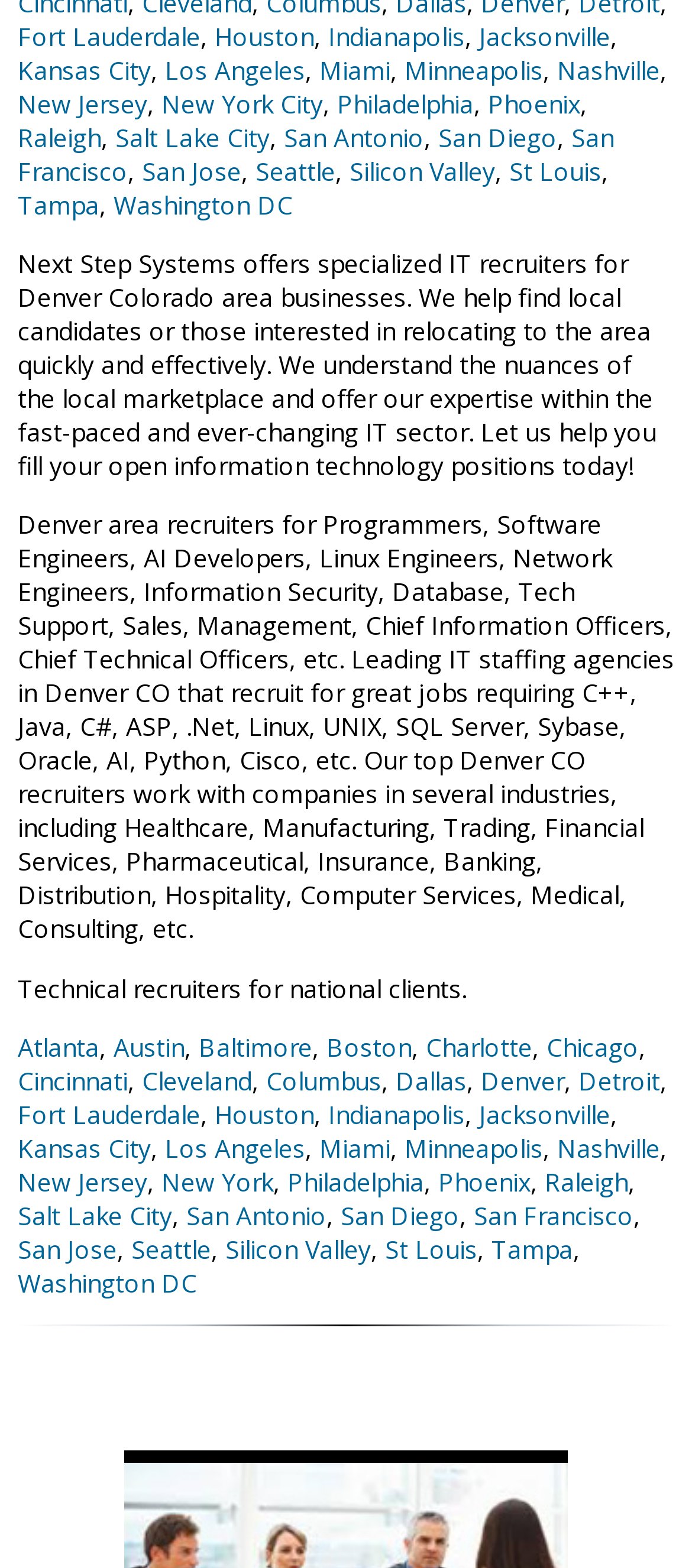Determine the bounding box coordinates of the region to click in order to accomplish the following instruction: "Learn about technical recruiters for national clients". Provide the coordinates as four float numbers between 0 and 1, specifically [left, top, right, bottom].

[0.026, 0.62, 0.674, 0.641]